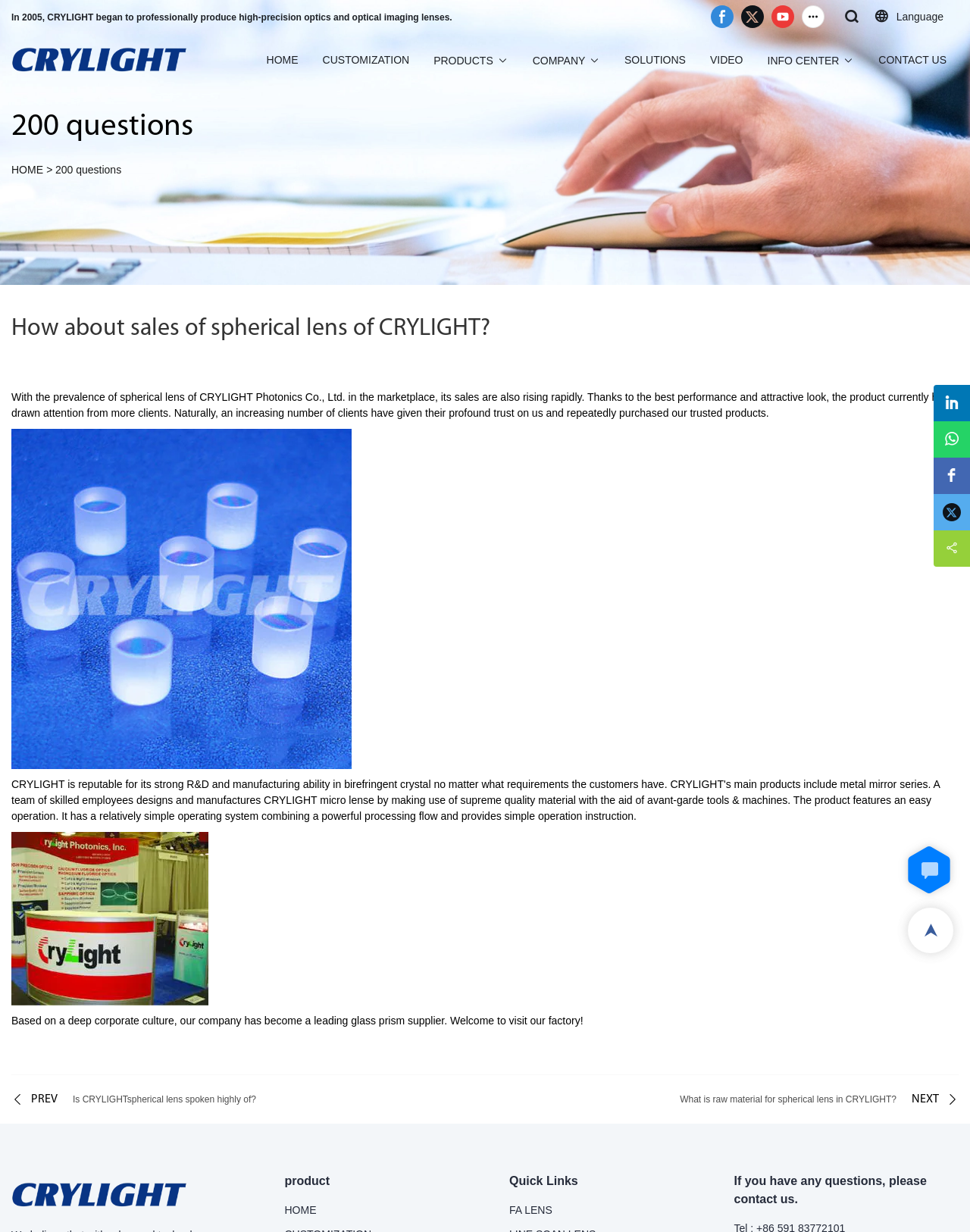Determine the bounding box coordinates of the element that should be clicked to execute the following command: "Click on the 'N Tweet' link".

None